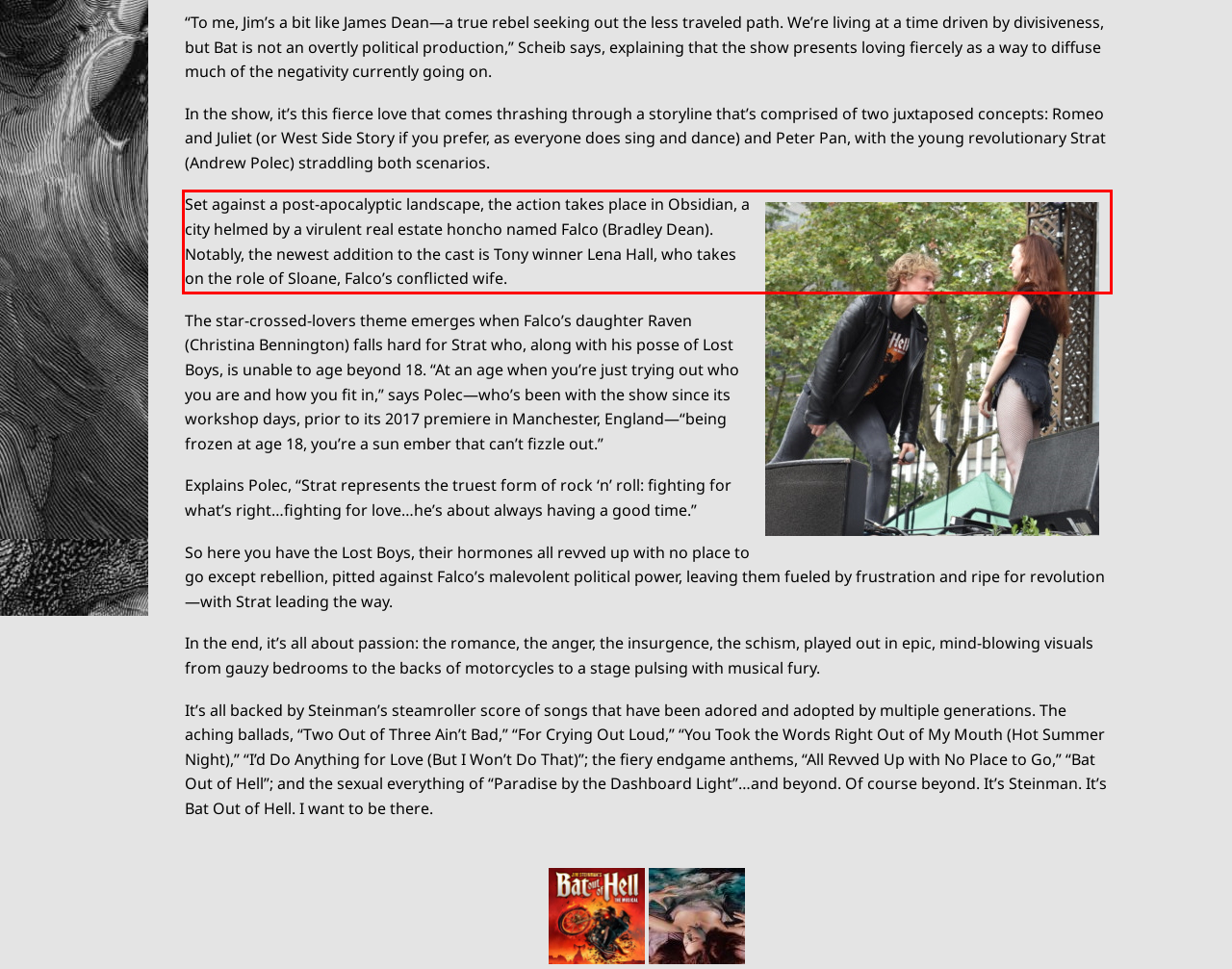By examining the provided screenshot of a webpage, recognize the text within the red bounding box and generate its text content.

Set against a post-apocalyptic landscape, the action takes place in Obsidian, a city helmed by a virulent real estate honcho named Falco (Bradley Dean). Notably, the newest addition to the cast is Tony winner Lena Hall, who takes on the role of Sloane, Falco’s conflicted wife.